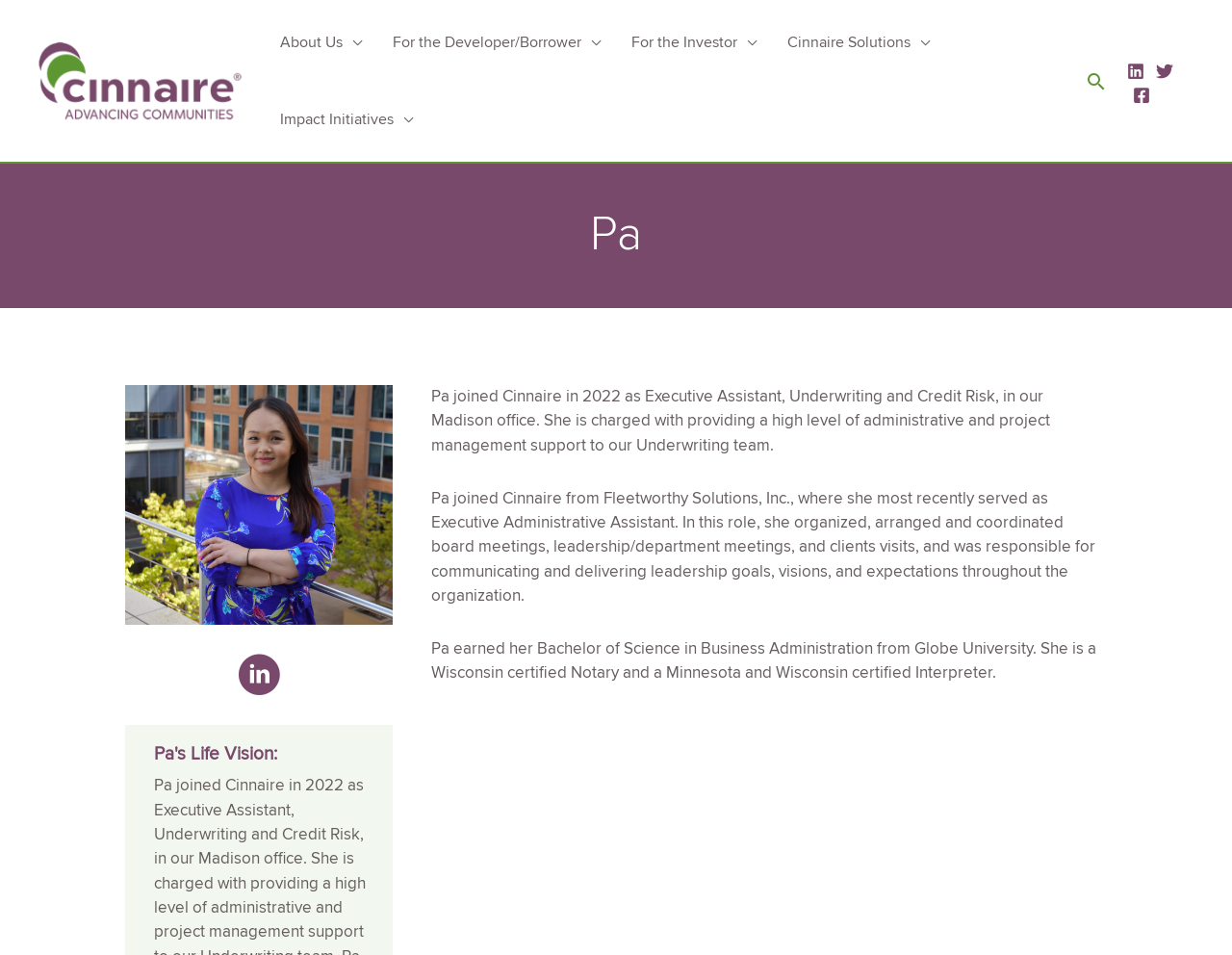Provide a brief response to the question below using one word or phrase:
What is Pa's role at Cinnaire?

Executive Assistant